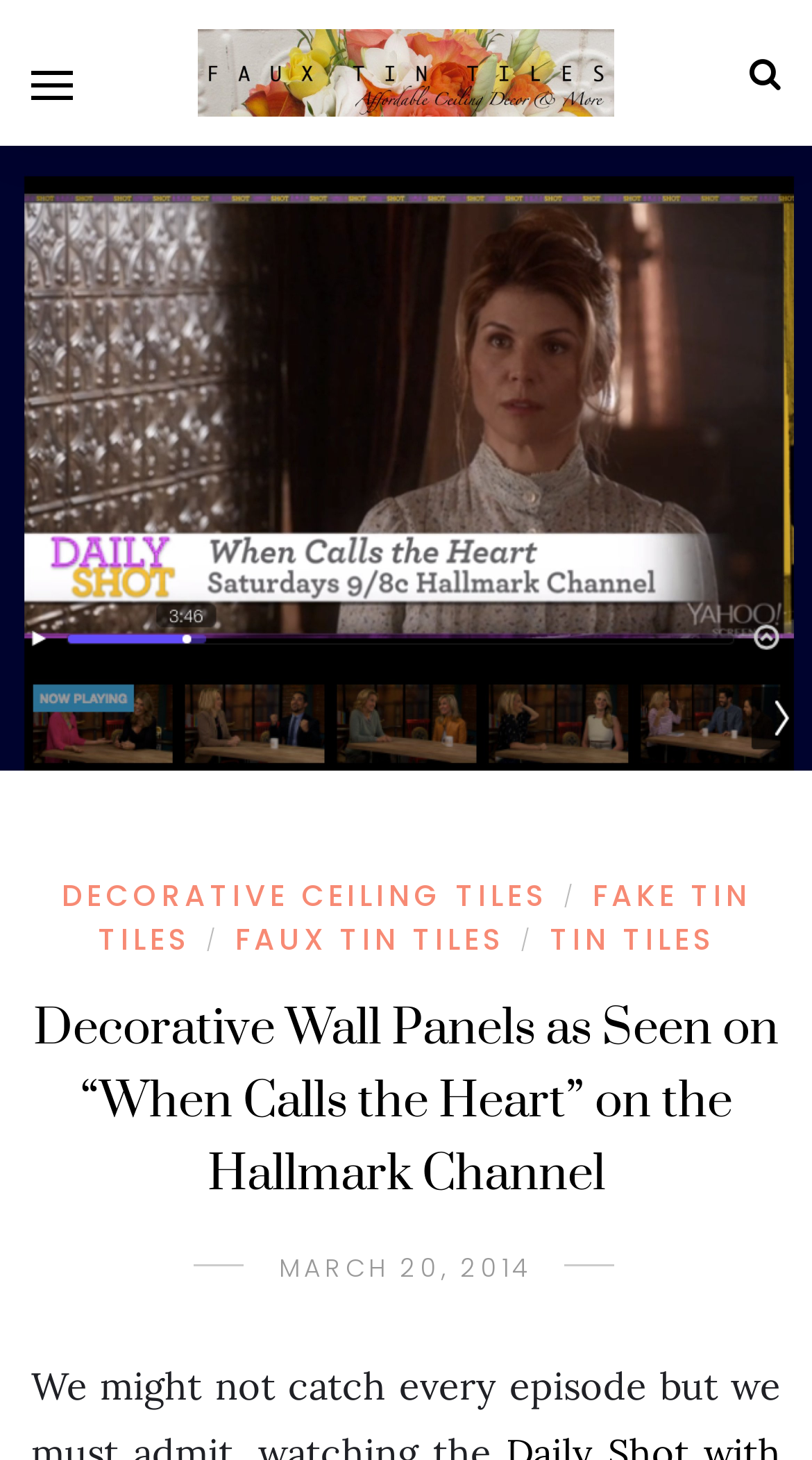Please look at the image and answer the question with a detailed explanation: What is the logo of the website?

I looked at the link element with the text 'Decorative Ceiling Tiles for Home and Office | FauxTinTiles.com' and assumed it's the logo of the website because it's a prominent link at the top of the page and it contains the website's name.